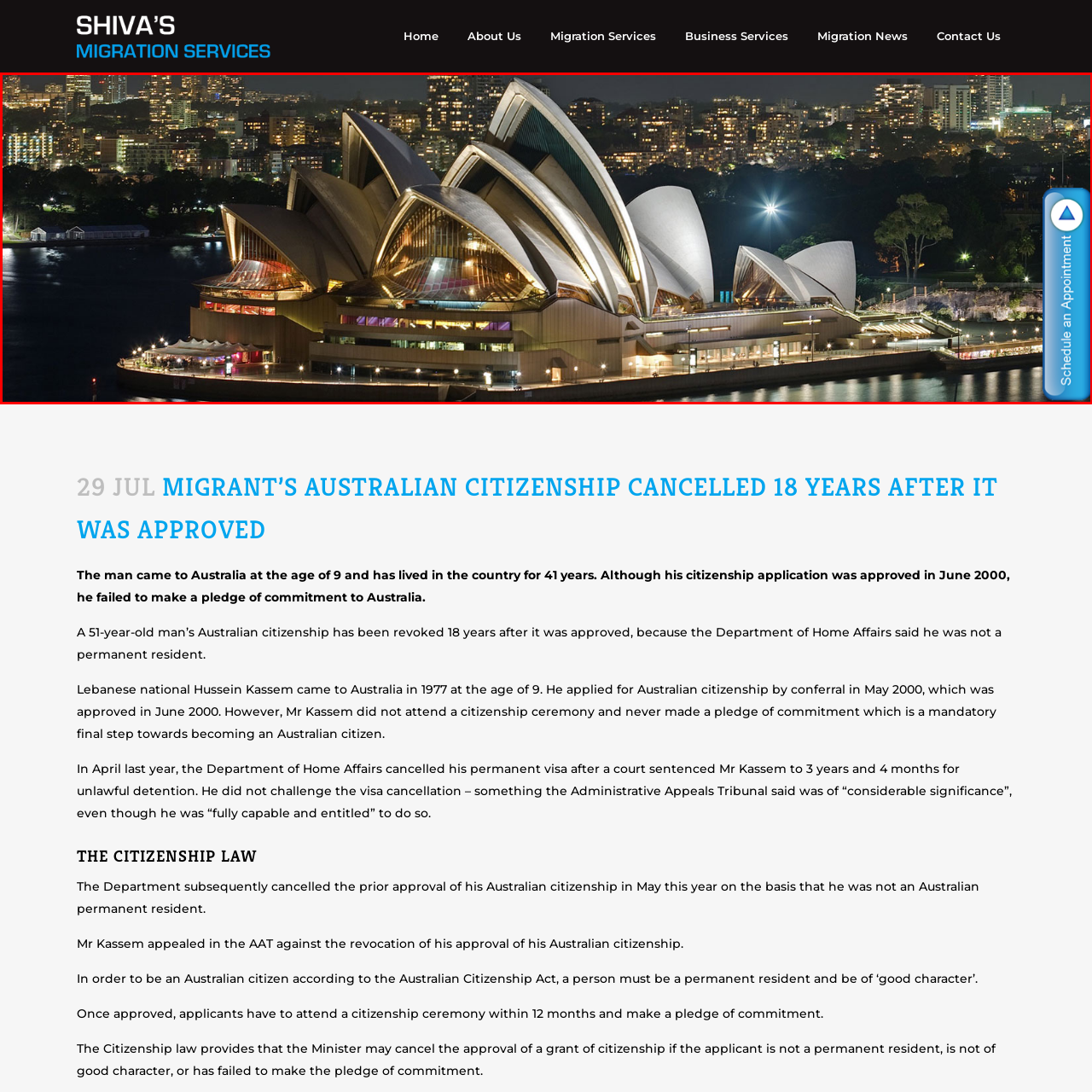Focus on the section within the red boundary and provide a detailed description.

The image showcases the iconic Sydney Opera House, illuminated against the night sky, with the vibrant cityscape of Sydney in the background. The architectural elegance of the Opera House, characterized by its distinctive sail-like shells, is highlighted by strategic lighting, enhancing its structural beauty. Surrounding the Opera House, the waters of Sydney Harbour reflect the glimmering lights from buildings lining the waterfront. The scene offers a picturesque view of one of Australia’s most recognized landmarks, symbolizing cultural and artistic significance. Additionally, a call-to-action button on the right suggests an option to schedule an appointment, possibly related to migration services, hinting at the connection between the image's setting and the content of the associated webpage.